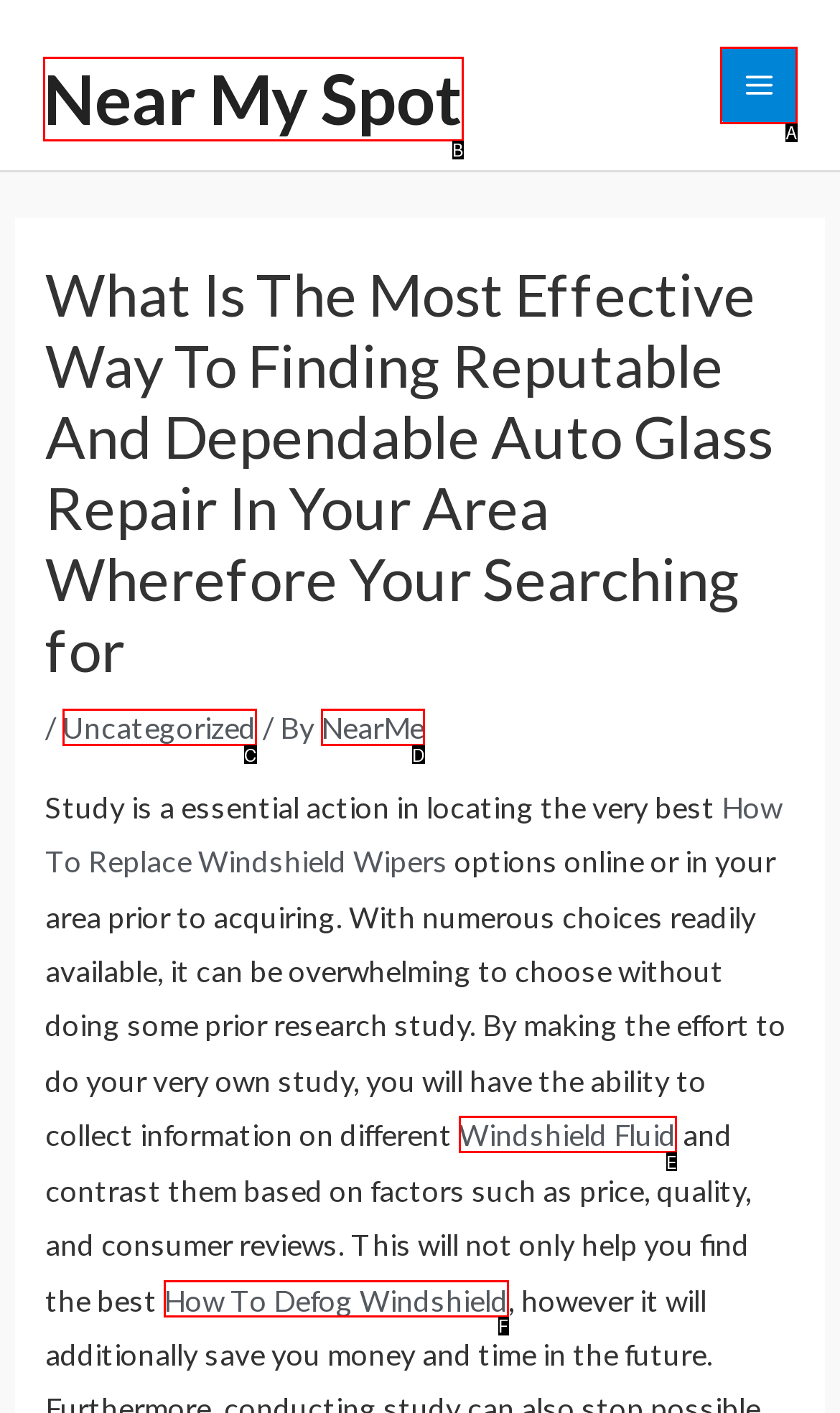Choose the letter that best represents the description: Main Menu. Answer with the letter of the selected choice directly.

A